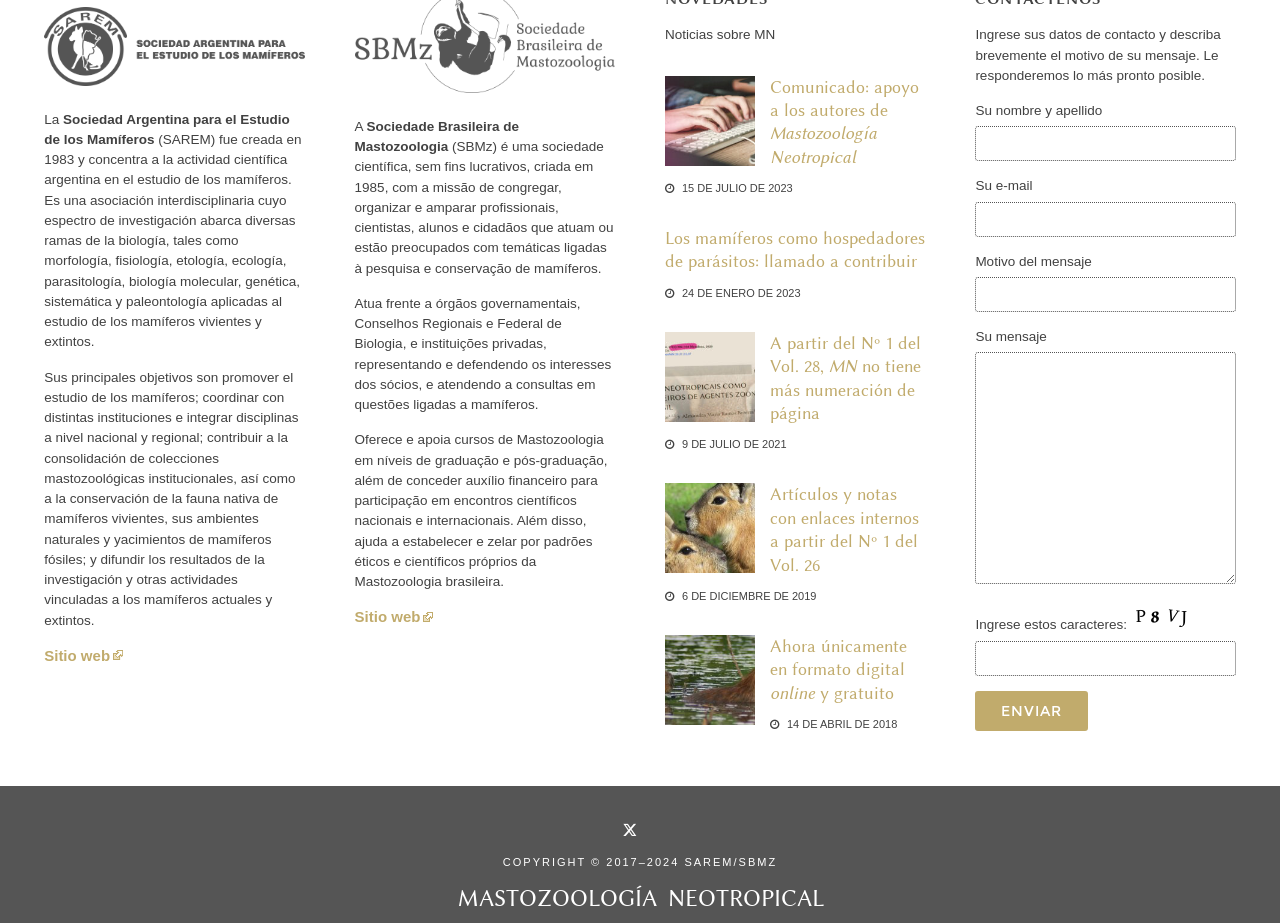Determine the bounding box coordinates of the clickable element to achieve the following action: 'Fill in the 'Su nombre y apellido' textbox'. Provide the coordinates as four float values between 0 and 1, formatted as [left, top, right, bottom].

[0.762, 0.137, 0.965, 0.175]